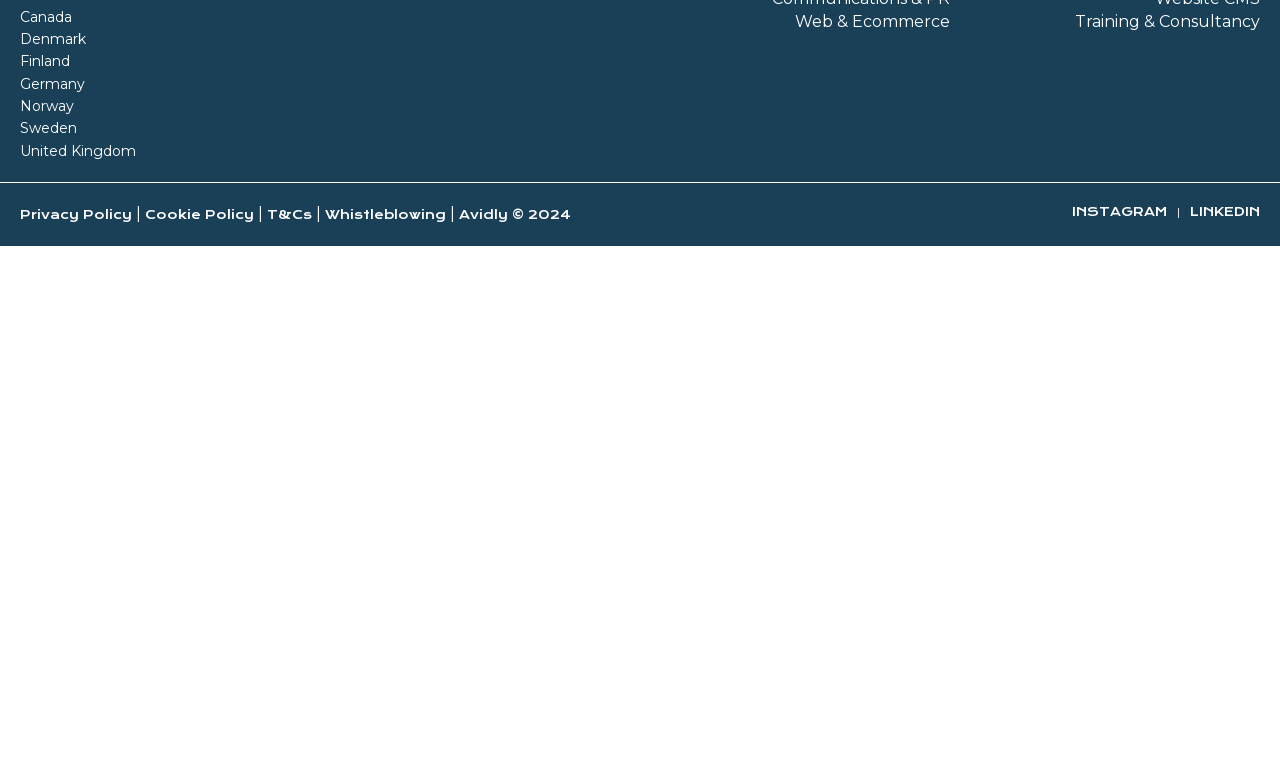Pinpoint the bounding box coordinates of the clickable element needed to complete the instruction: "Explore Brand & Identity services". The coordinates should be provided as four float numbers between 0 and 1: [left, top, right, bottom].

[0.64, 0.609, 0.742, 0.634]